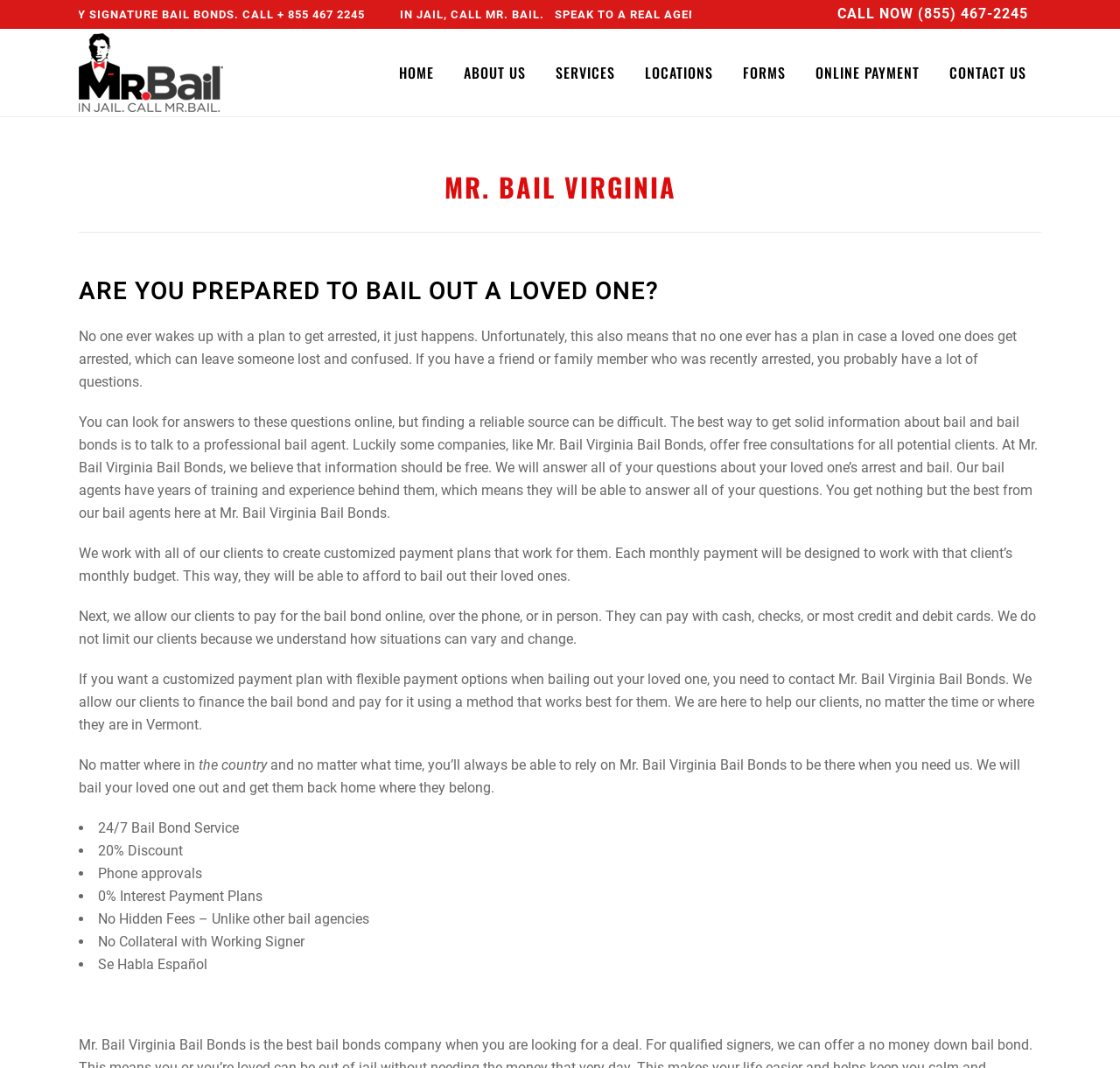Please identify the bounding box coordinates for the region that you need to click to follow this instruction: "Get a free consultation".

[0.277, 0.007, 0.731, 0.02]